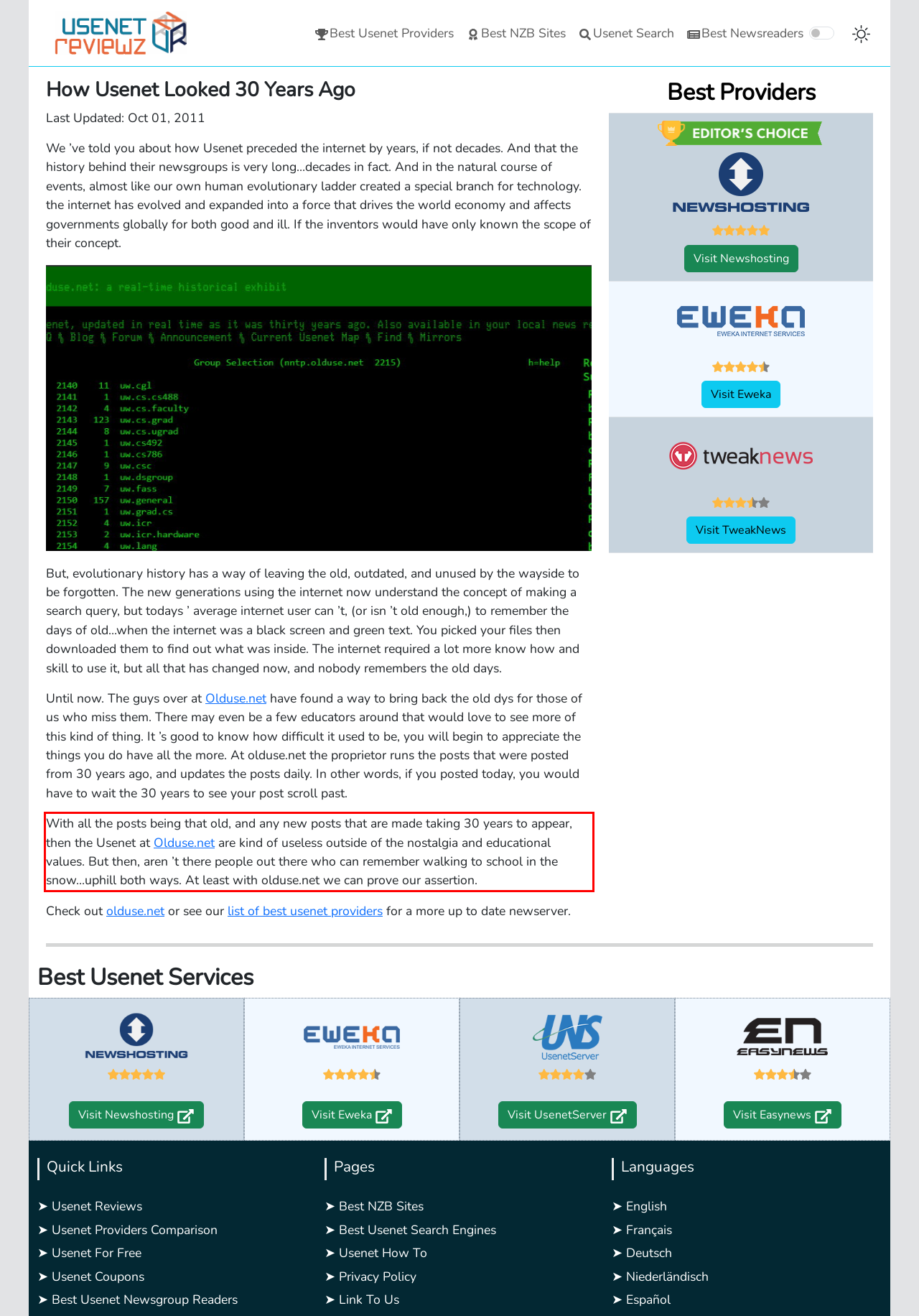You are provided with a screenshot of a webpage that includes a red bounding box. Extract and generate the text content found within the red bounding box.

With all the posts being that old, and any new posts that are made taking 30 years to appear, then the Usenet at Olduse.net are kind of useless outside of the nostalgia and educational values. But then, aren ’t there people out there who can remember walking to school in the snow…uphill both ways. At least with olduse.net we can prove our assertion.